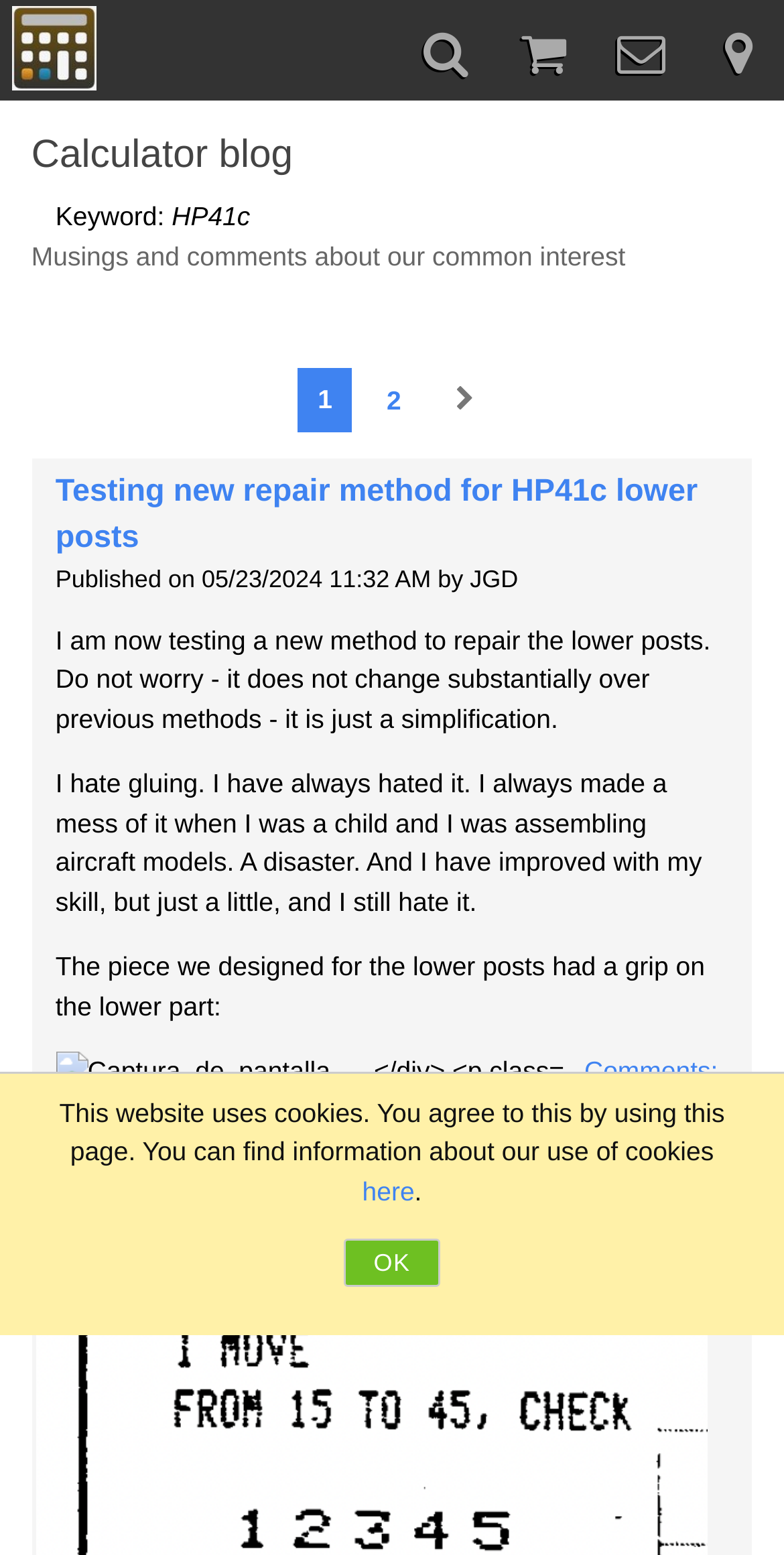Provide a brief response to the question below using a single word or phrase: 
What is the topic of the first blog post?

HP41c repair